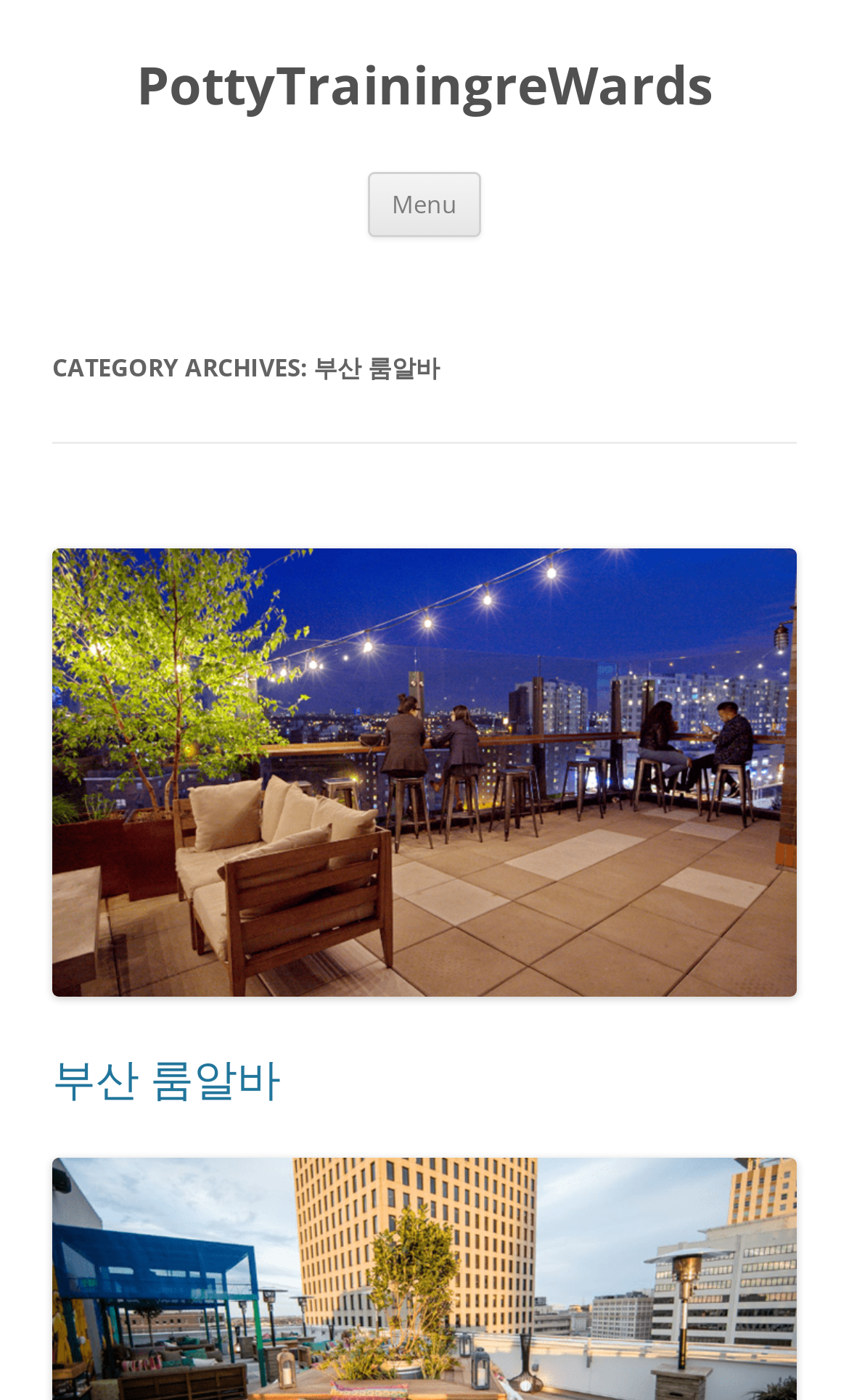What is the category of the archives?
Please answer the question with a single word or phrase, referencing the image.

부산 룸알바